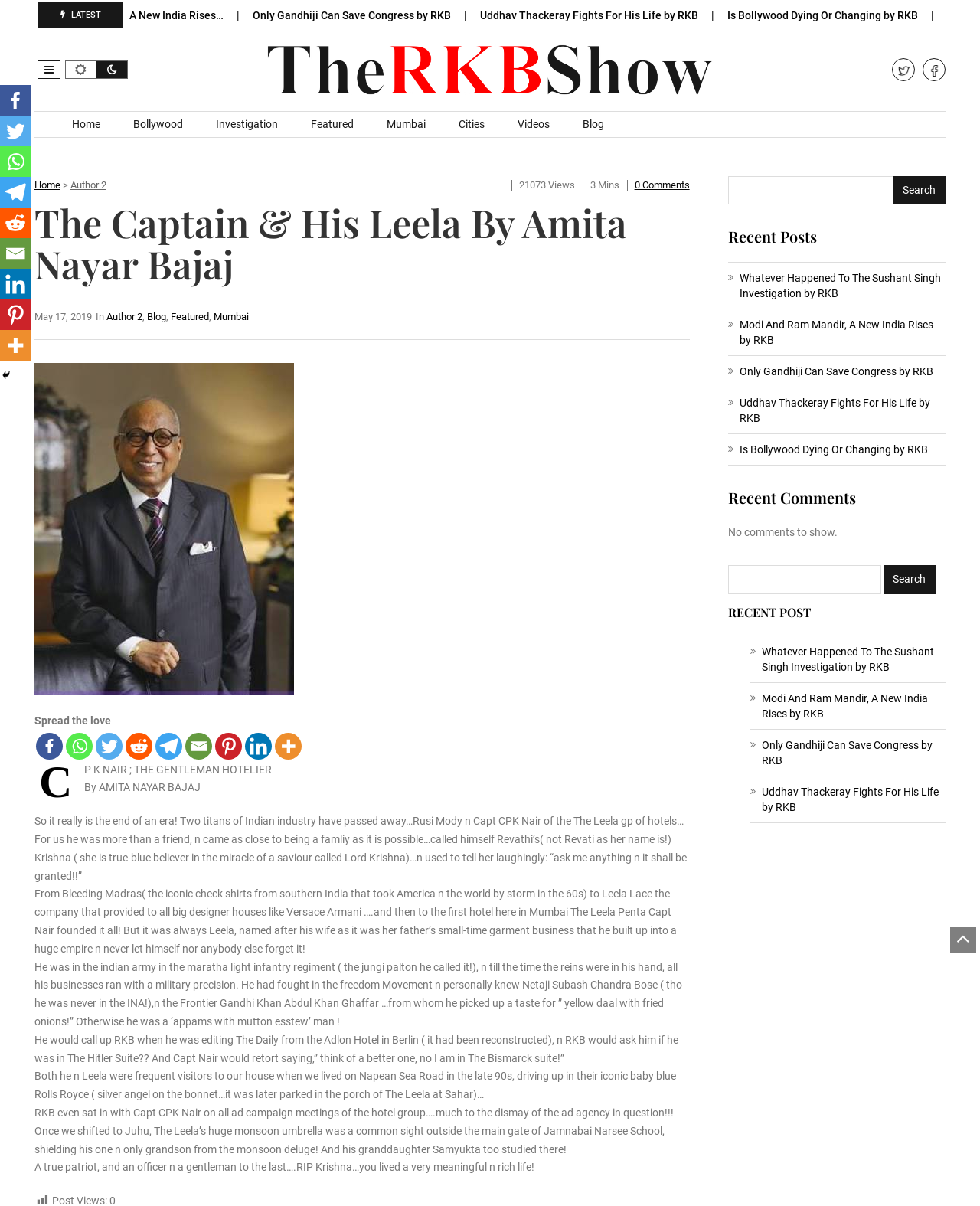Give a one-word or phrase response to the following question: How many social media links are there at the bottom of the page?

9